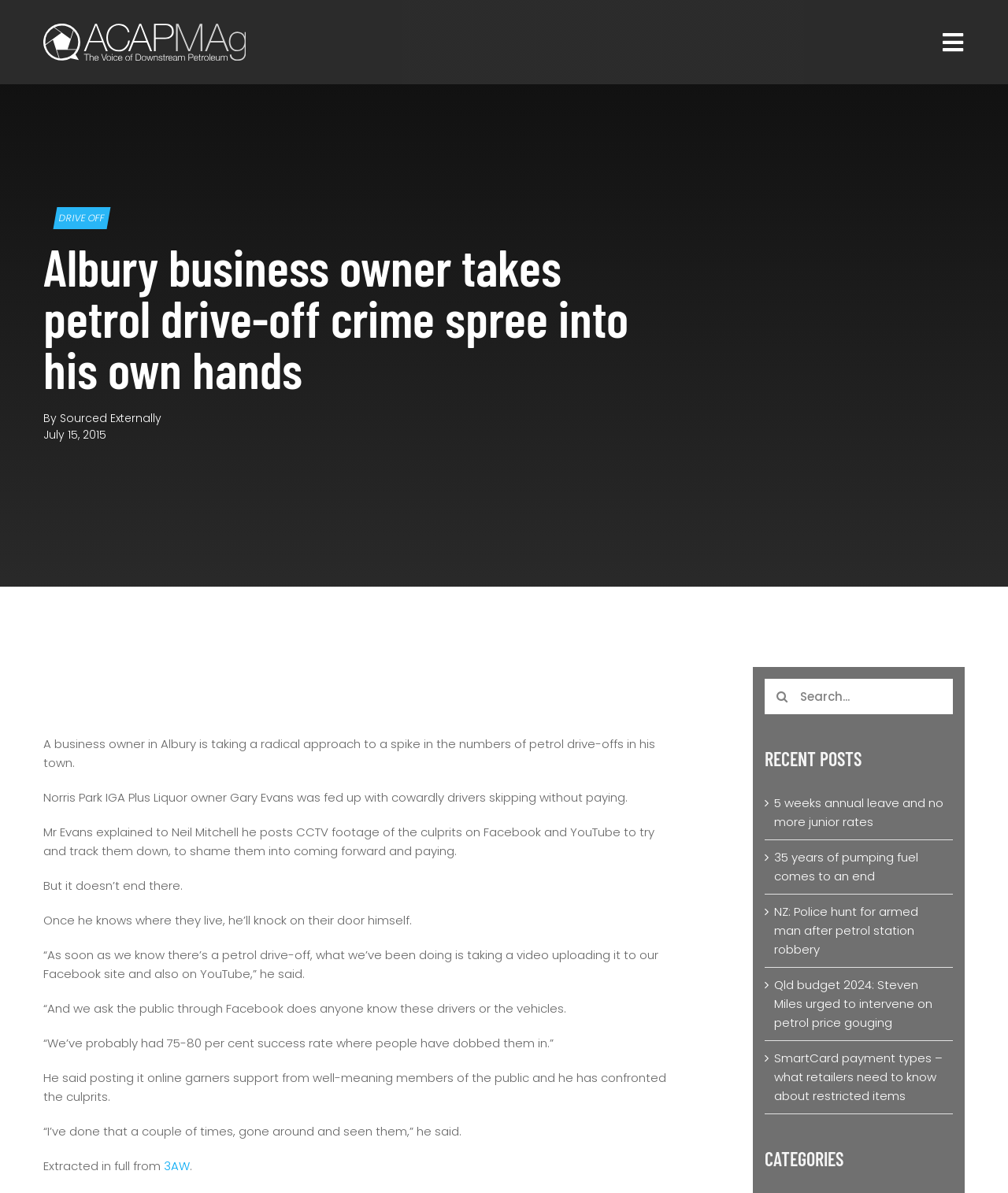What is the location of the business mentioned in the article?
Refer to the image and respond with a one-word or short-phrase answer.

Albury